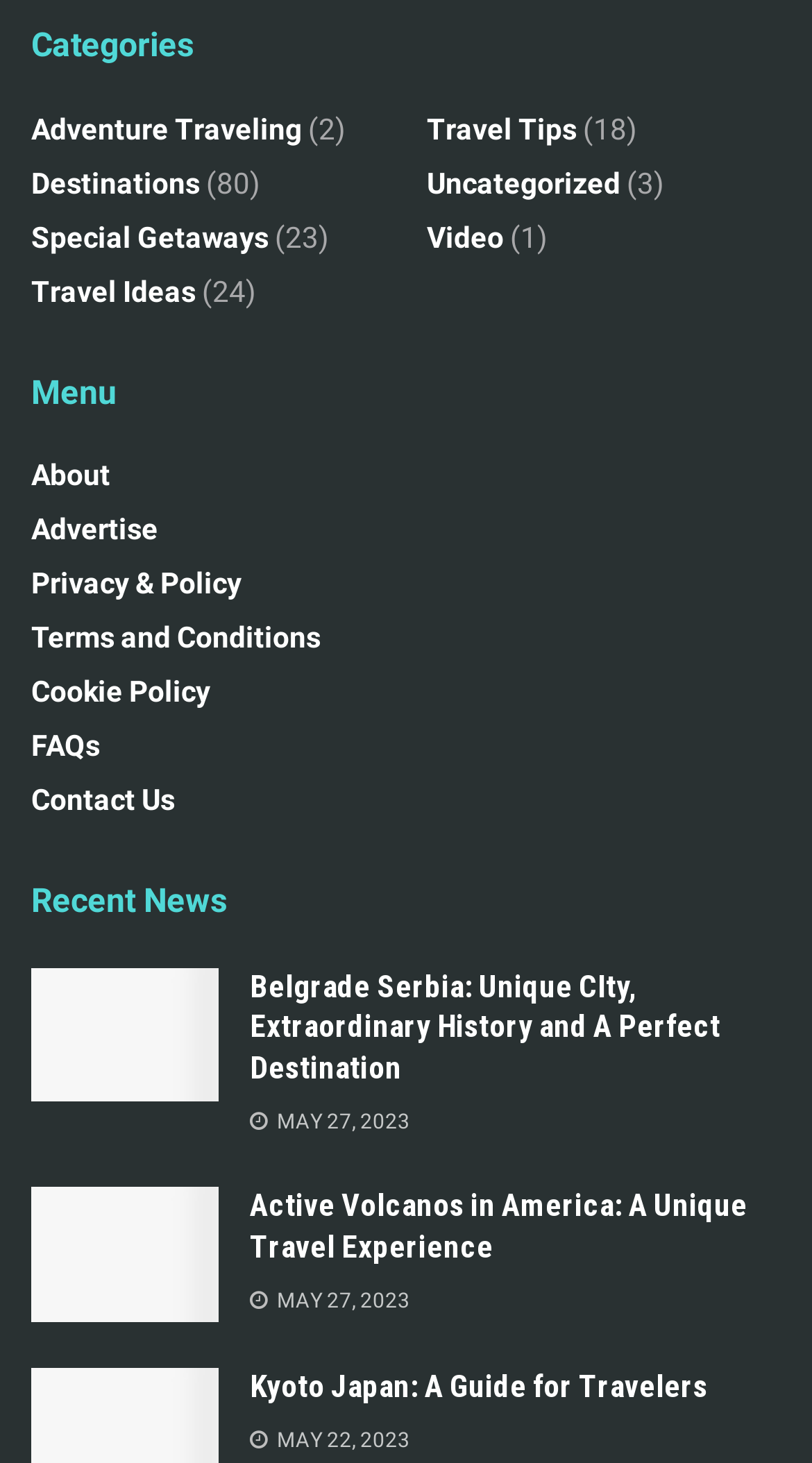Give a one-word or short phrase answer to this question: 
How many links are under the 'Menu' heading?

7